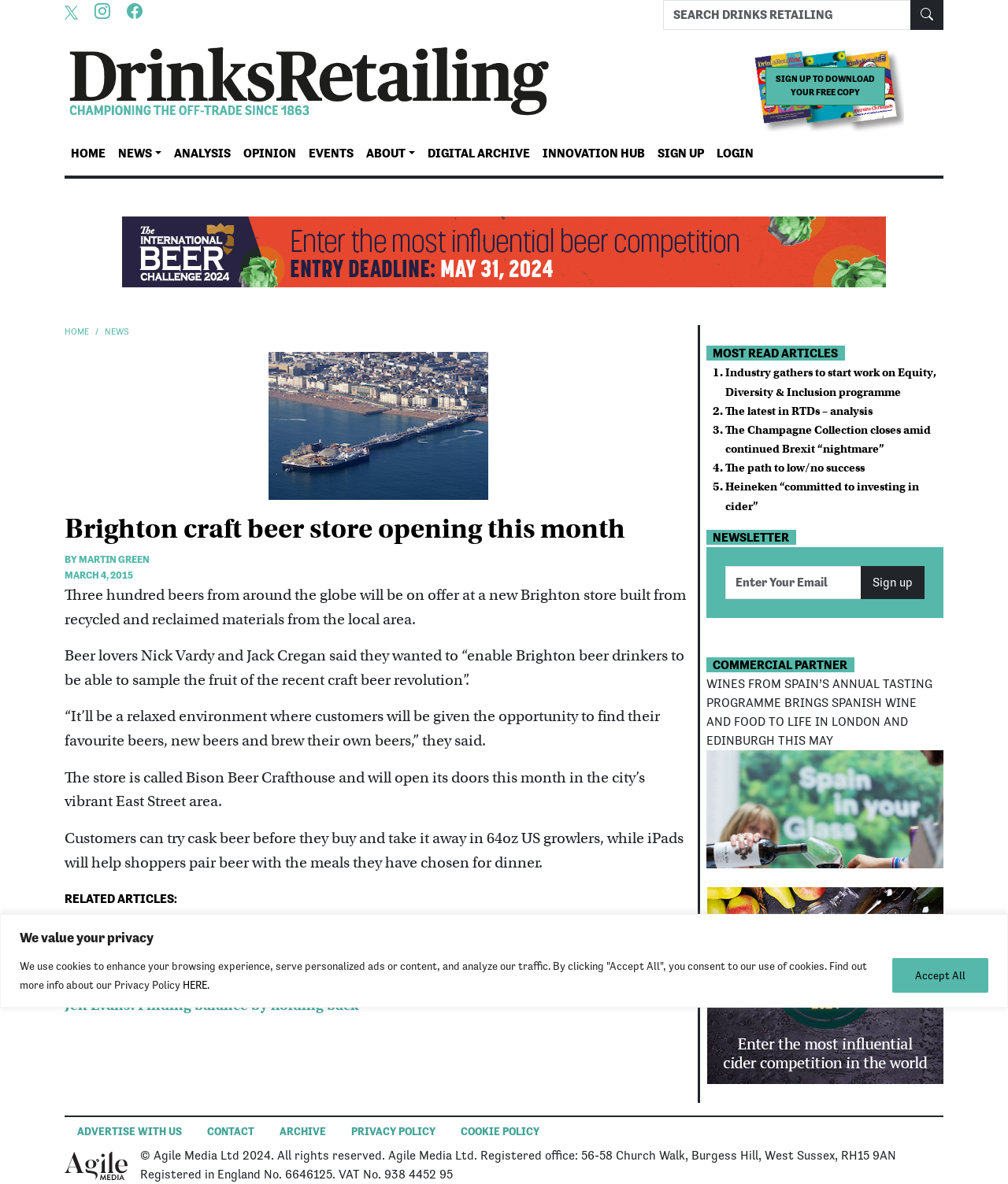Answer the question briefly using a single word or phrase: 
How many beers will be on offer at the new store?

Three hundred